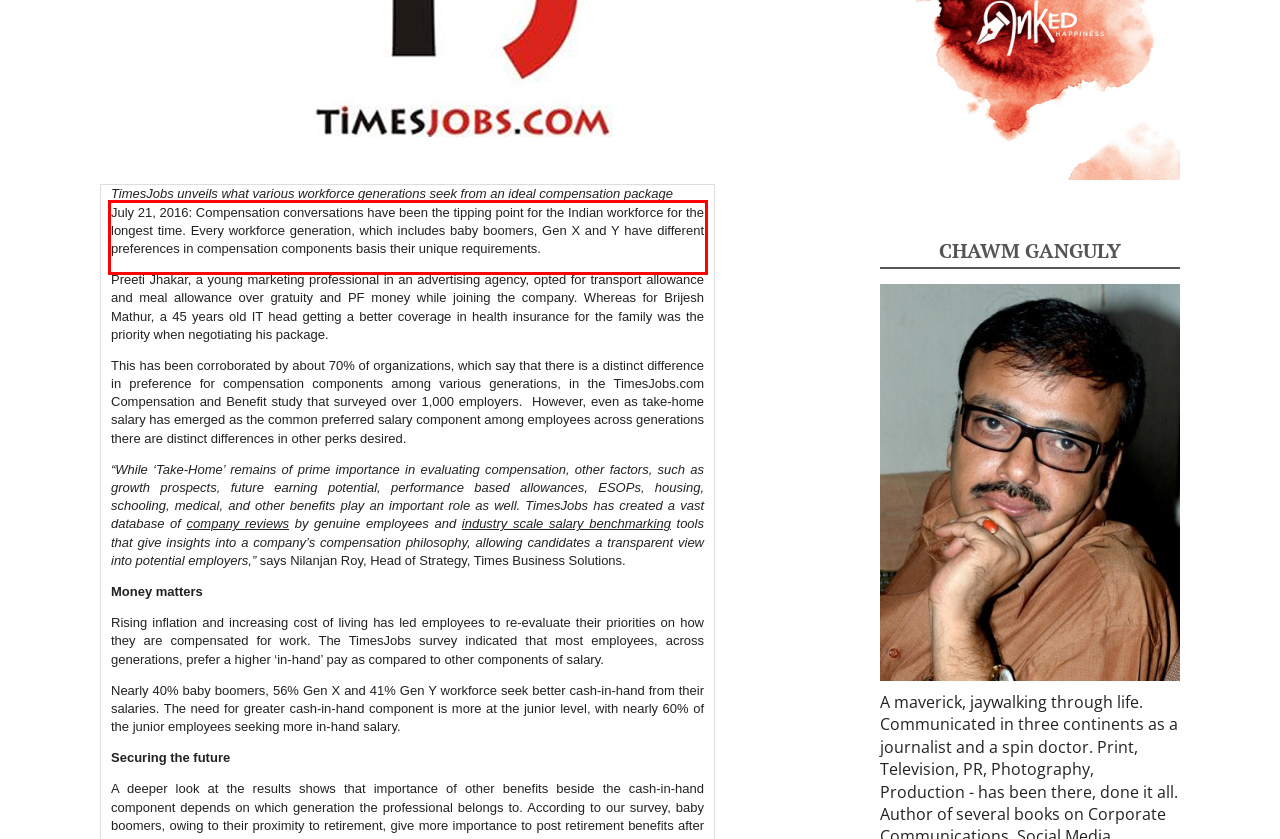Given a screenshot of a webpage containing a red bounding box, perform OCR on the text within this red bounding box and provide the text content.

July 21, 2016: Compensation conversations have been the tipping point for the Indian workforce for the longest time. Every workforce generation, which includes baby boomers, Gen X and Y have different preferences in compensation components basis their unique requirements.